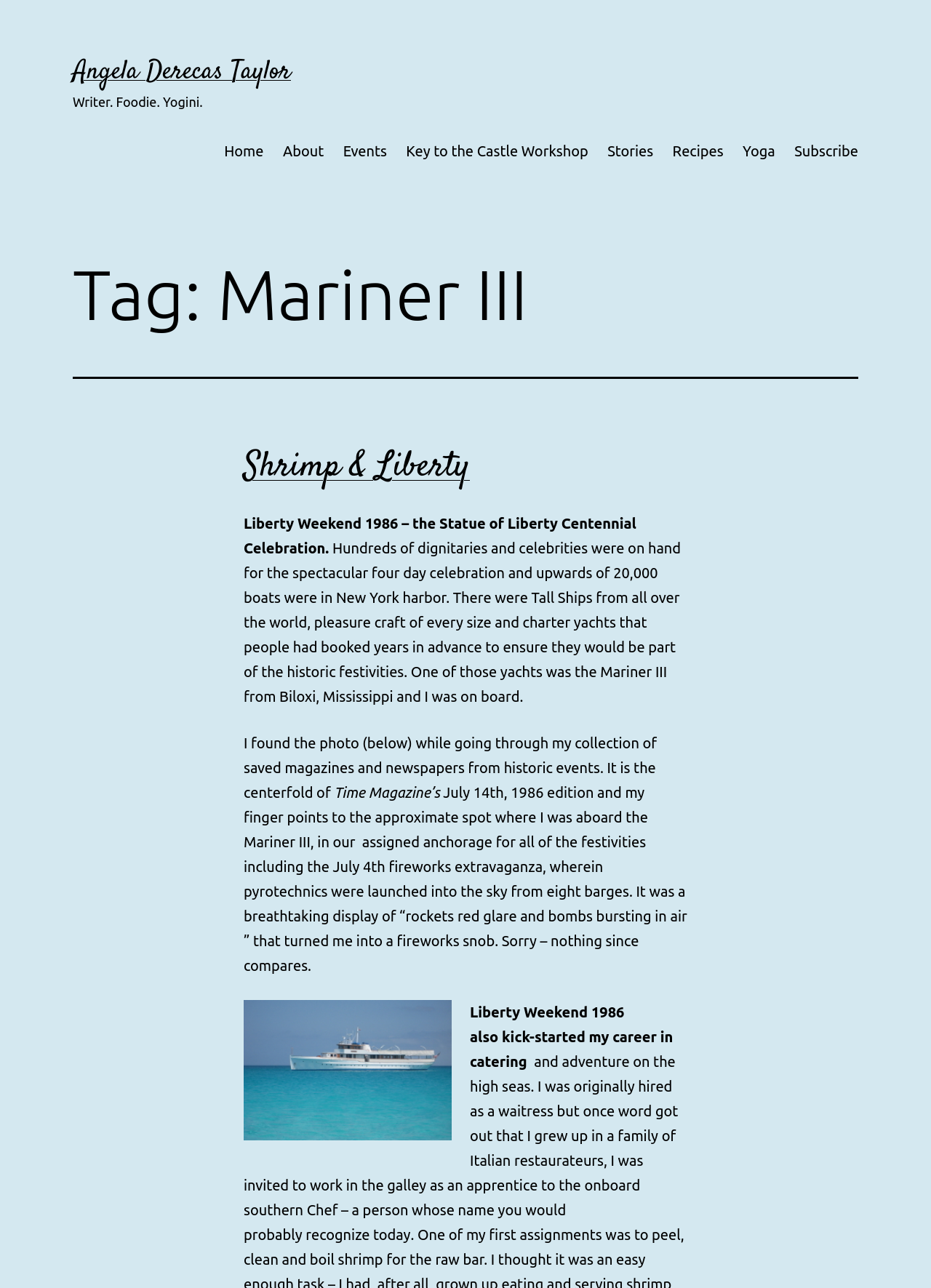What is the profession of Angela Derecas Taylor?
Examine the image and give a concise answer in one word or a short phrase.

Writer, Foodie, Yogini